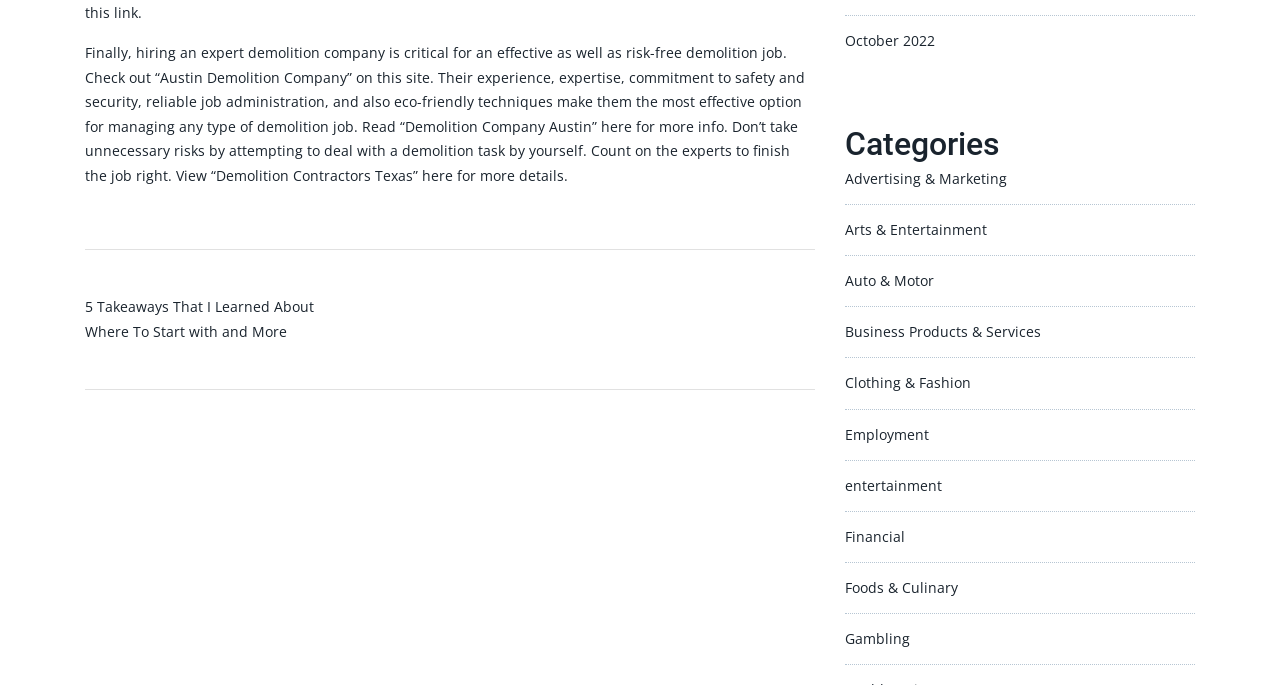What is the date mentioned on the webpage?
Answer the question with as much detail as possible.

The webpage displays a link to 'October 2022', which likely refers to a blog post or article published in that month.